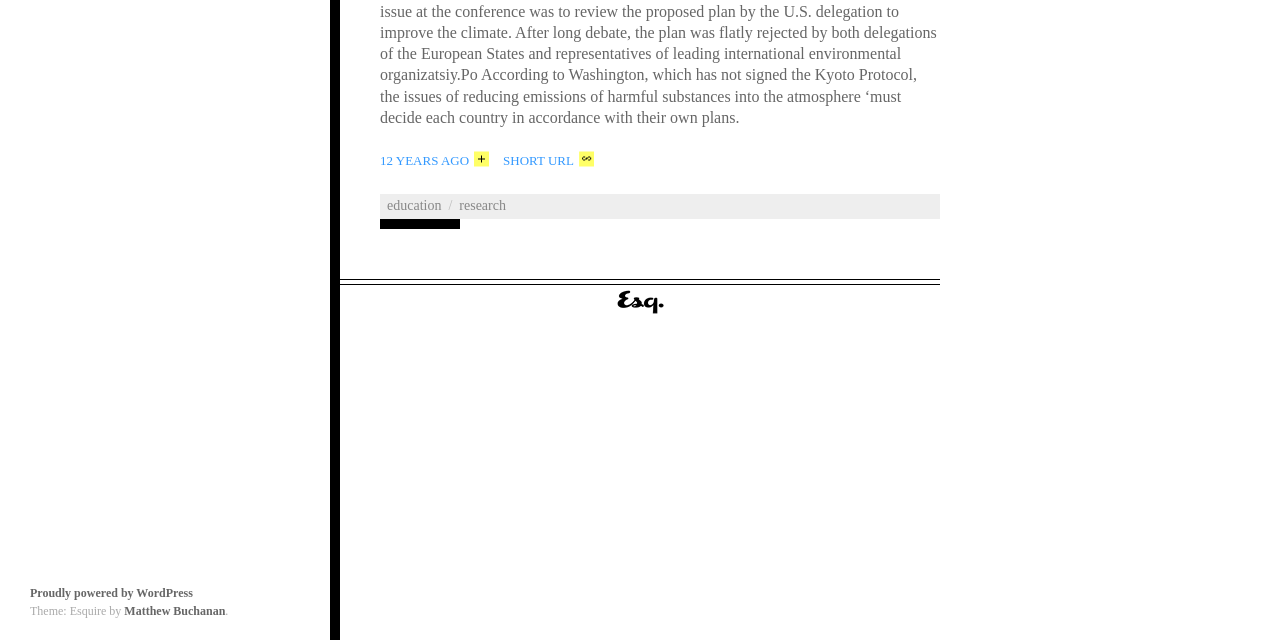Bounding box coordinates are specified in the format (top-left x, top-left y, bottom-right x, bottom-right y). All values are floating point numbers bounded between 0 and 1. Please provide the bounding box coordinate of the region this sentence describes: Research

[0.353, 0.31, 0.401, 0.333]